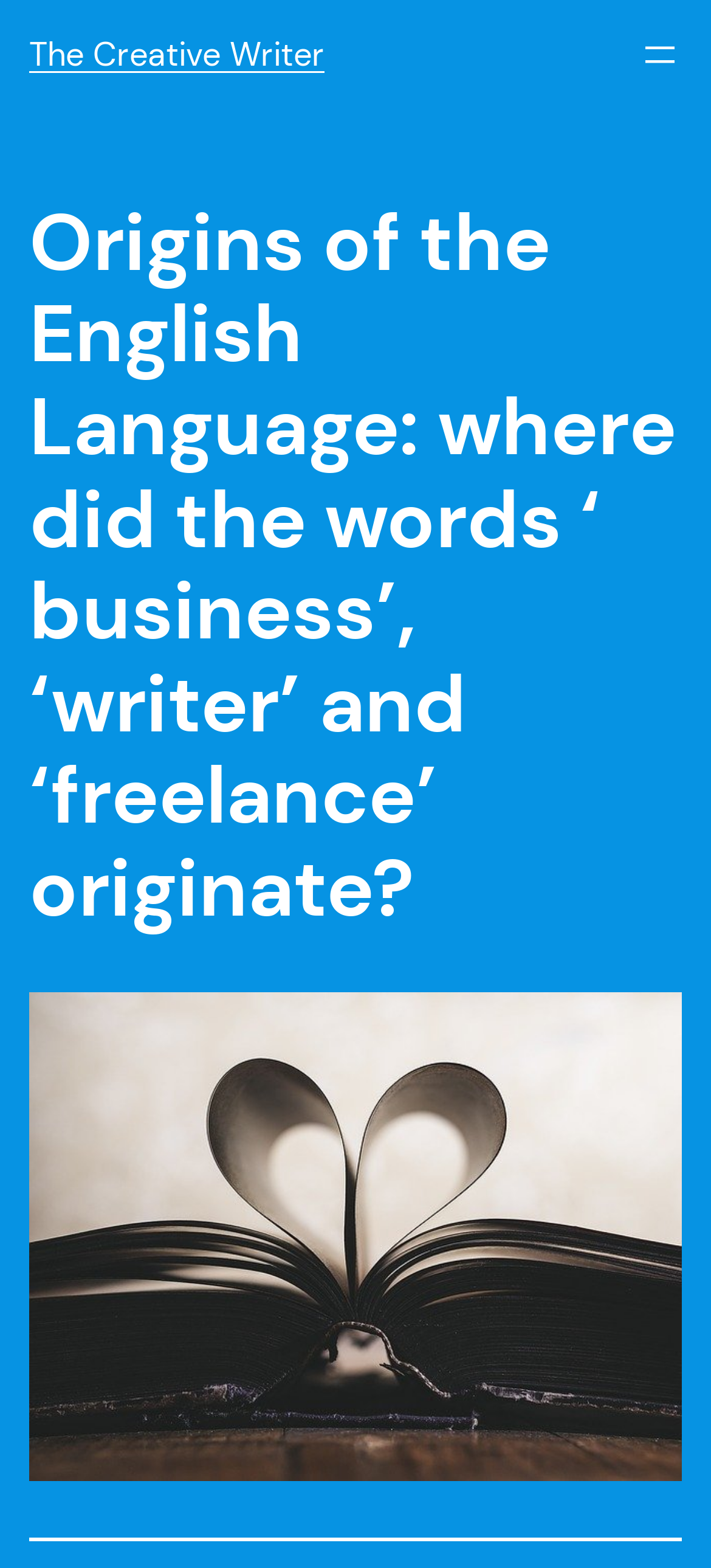Please provide the bounding box coordinates for the UI element as described: "The Creative Writer". The coordinates must be four floats between 0 and 1, represented as [left, top, right, bottom].

[0.041, 0.021, 0.456, 0.049]